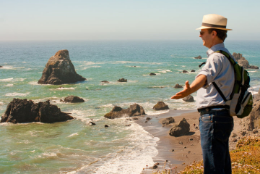Describe the image thoroughly.

The image features a young man standing on a cliff by the ocean, with a scenic view that includes rocks jutting out of the water and a sandy shoreline. He is wearing a straw hat, a light shirt, and dark jeans, and he appears to be enjoying the fresh coastal air. His arms are outstretched, suggesting a sense of freedom or expression as he gazes at the expansive landscape. The vibrant blue hues of the ocean contrast beautifully with the earth-toned rocks and sandy beach, creating a serene and picturesque atmosphere that evokes a feeling of adventure and connection with nature. This image captures the essence of exploration, inviting viewers to appreciate the natural beauty of coastal vistas.